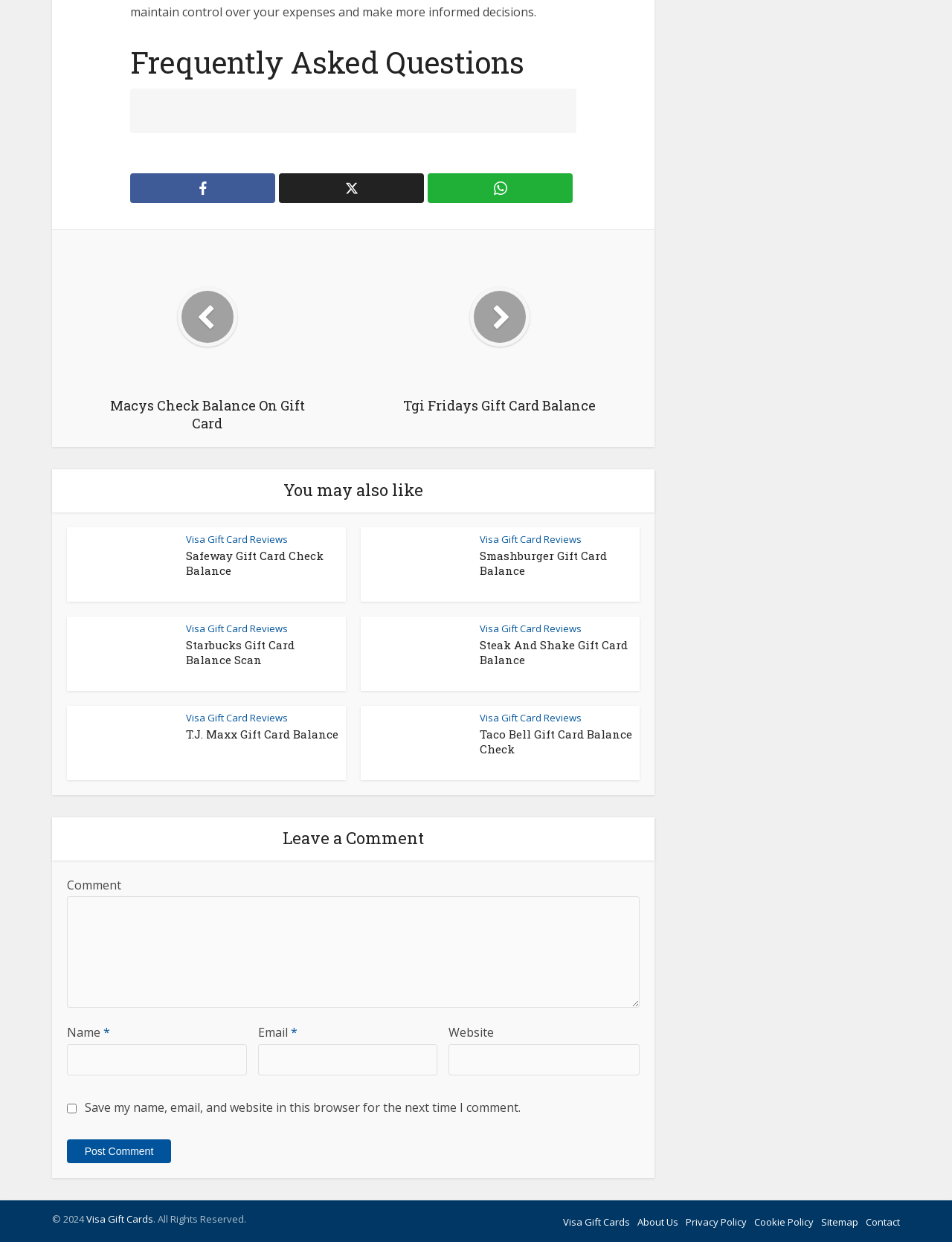Please provide a short answer using a single word or phrase for the question:
What is the purpose of the 'Leave a Comment' section?

To comment on the webpage